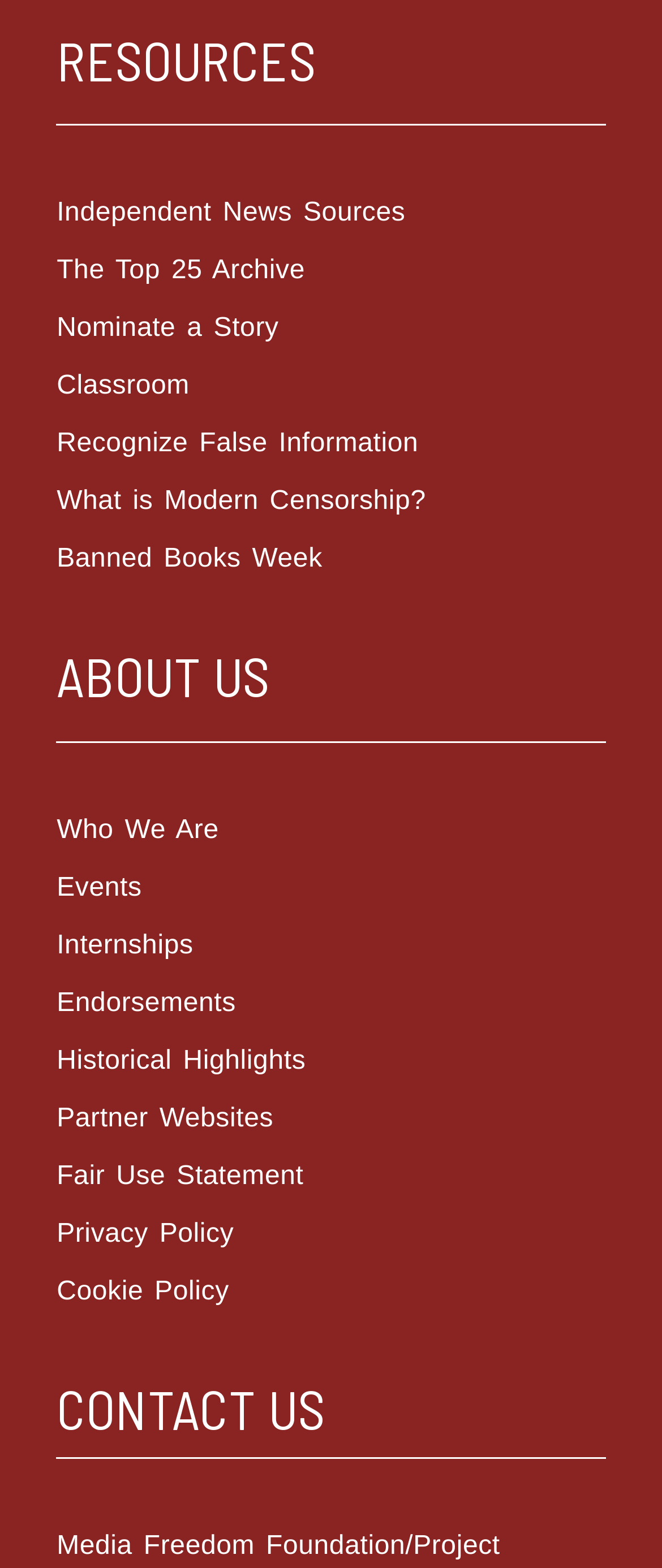Answer the question below in one word or phrase:
What is the second link under the 'CONTACT US' heading?

None